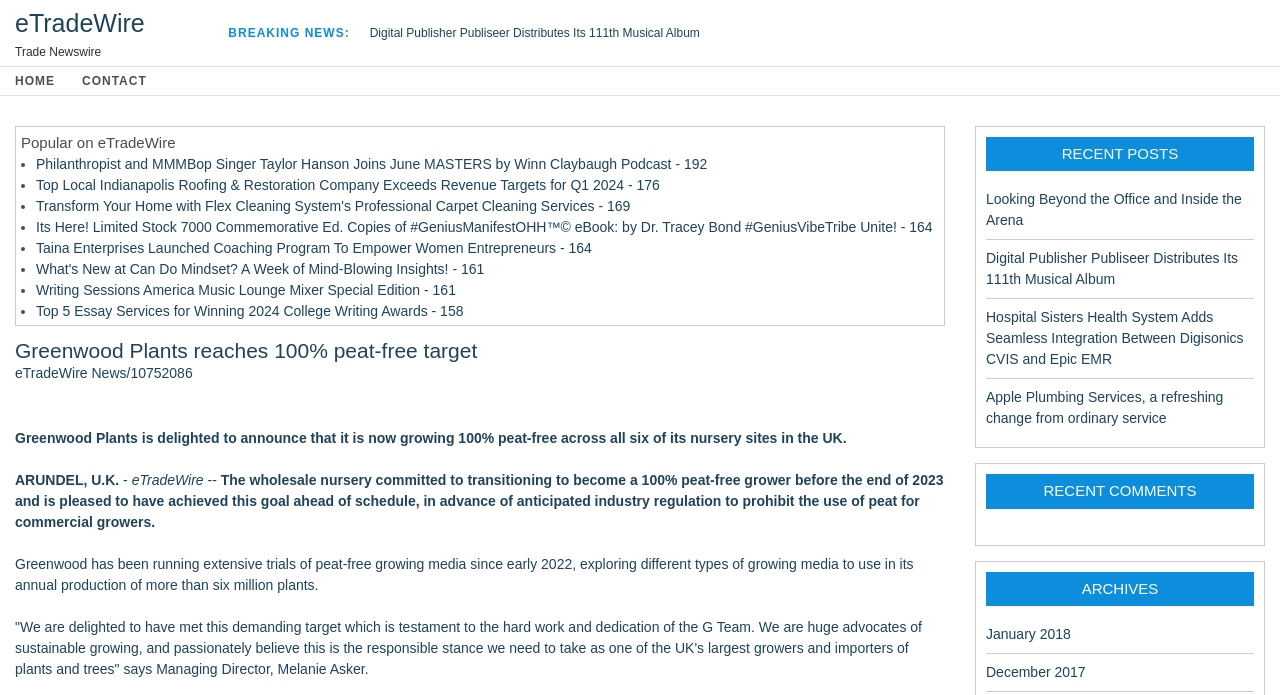What is the category of the recent post 'Looking Beyond the Office and Inside the Arena'?
Please respond to the question thoroughly and include all relevant details.

The category of the recent post 'Looking Beyond the Office and Inside the Arena' can be found in the section where it is listed, which is labeled as 'RECENT POSTS'. This indicates that the post is a recent one and falls under this category.